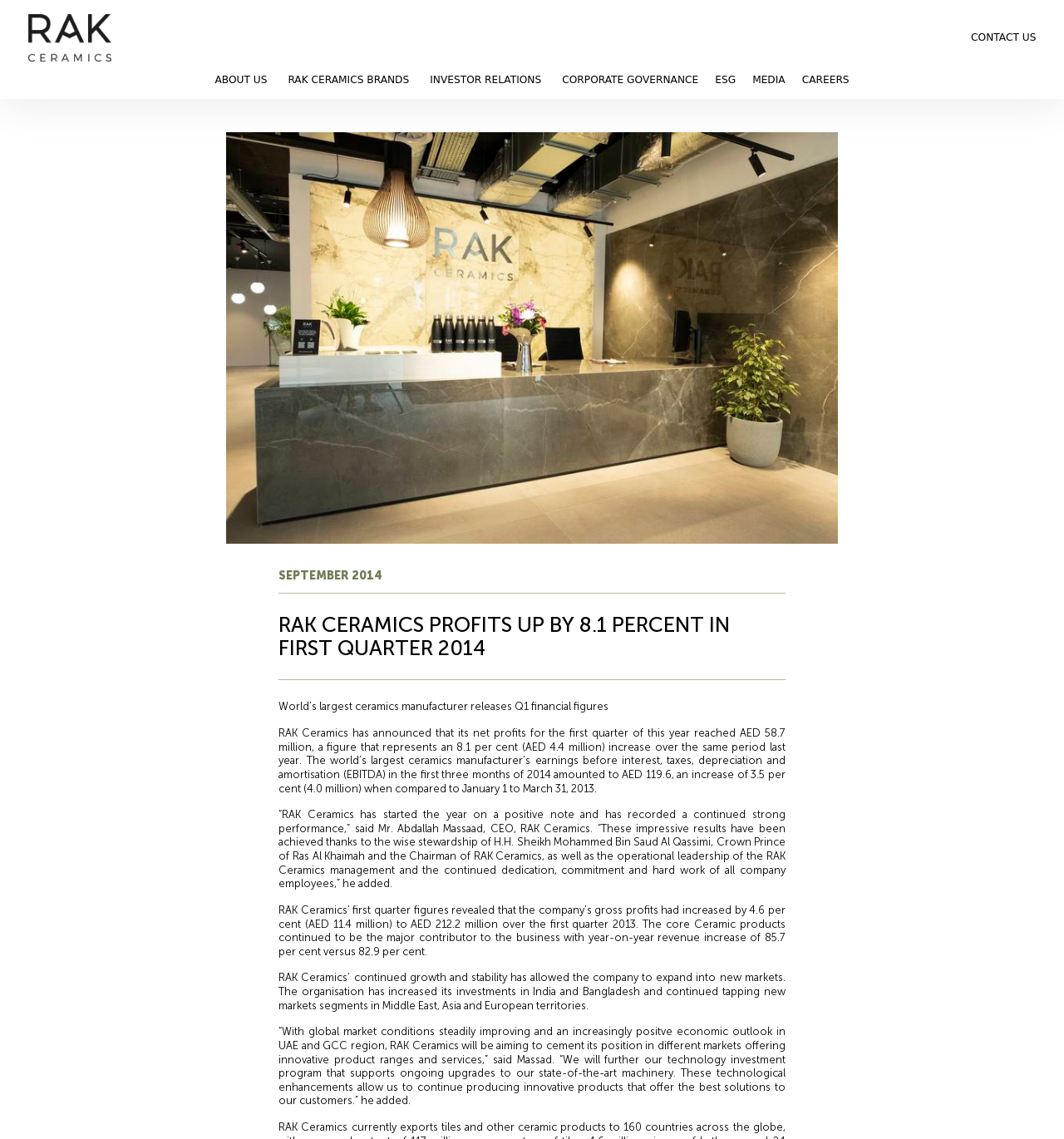Determine the bounding box coordinates for the area that should be clicked to carry out the following instruction: "Go to About Us".

None